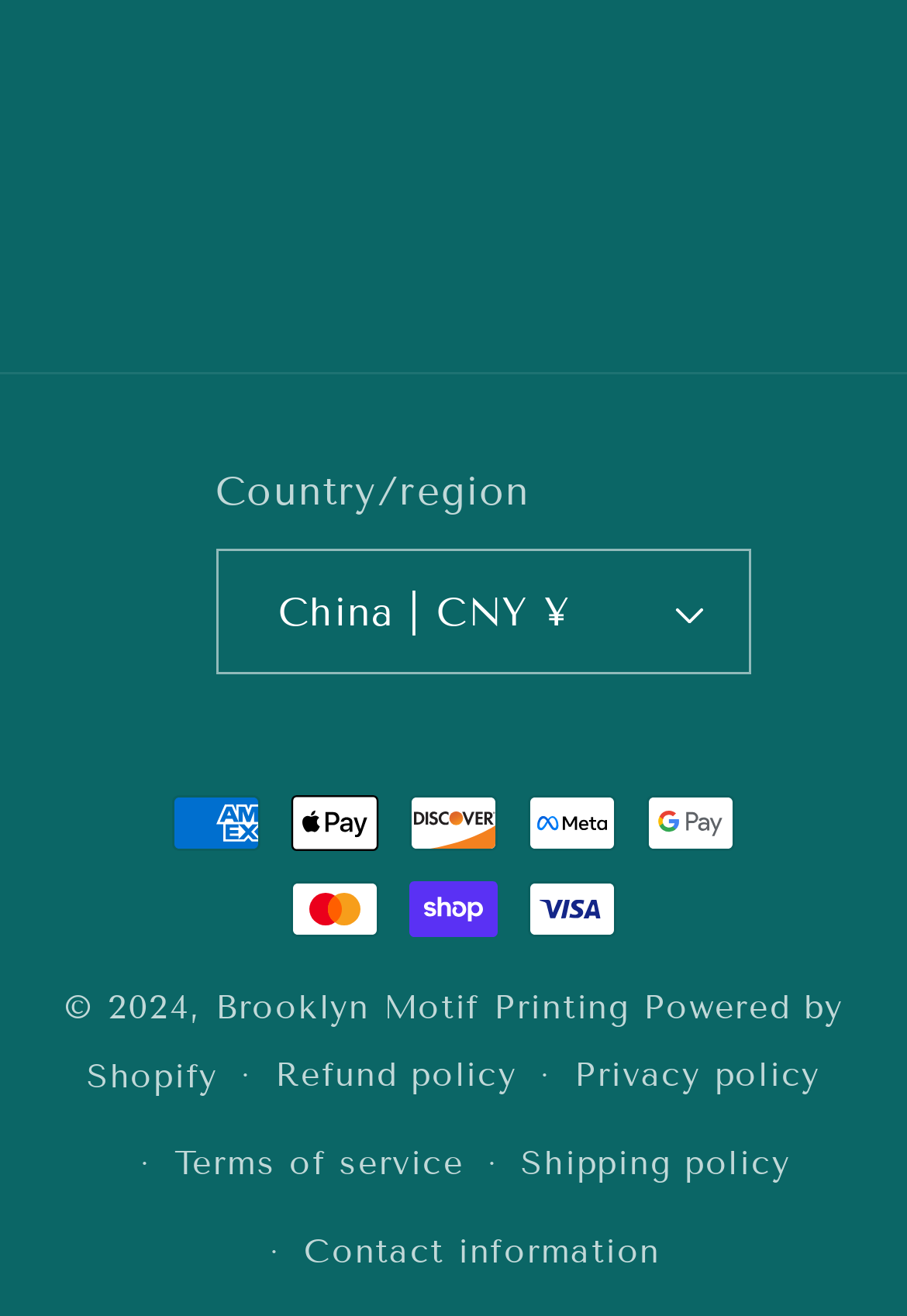Using the information in the image, give a detailed answer to the following question: What is the copyright year?

The copyright year can be determined by looking at the StaticText element with the text '© 2024,'. This suggests that the copyright year is 2024.